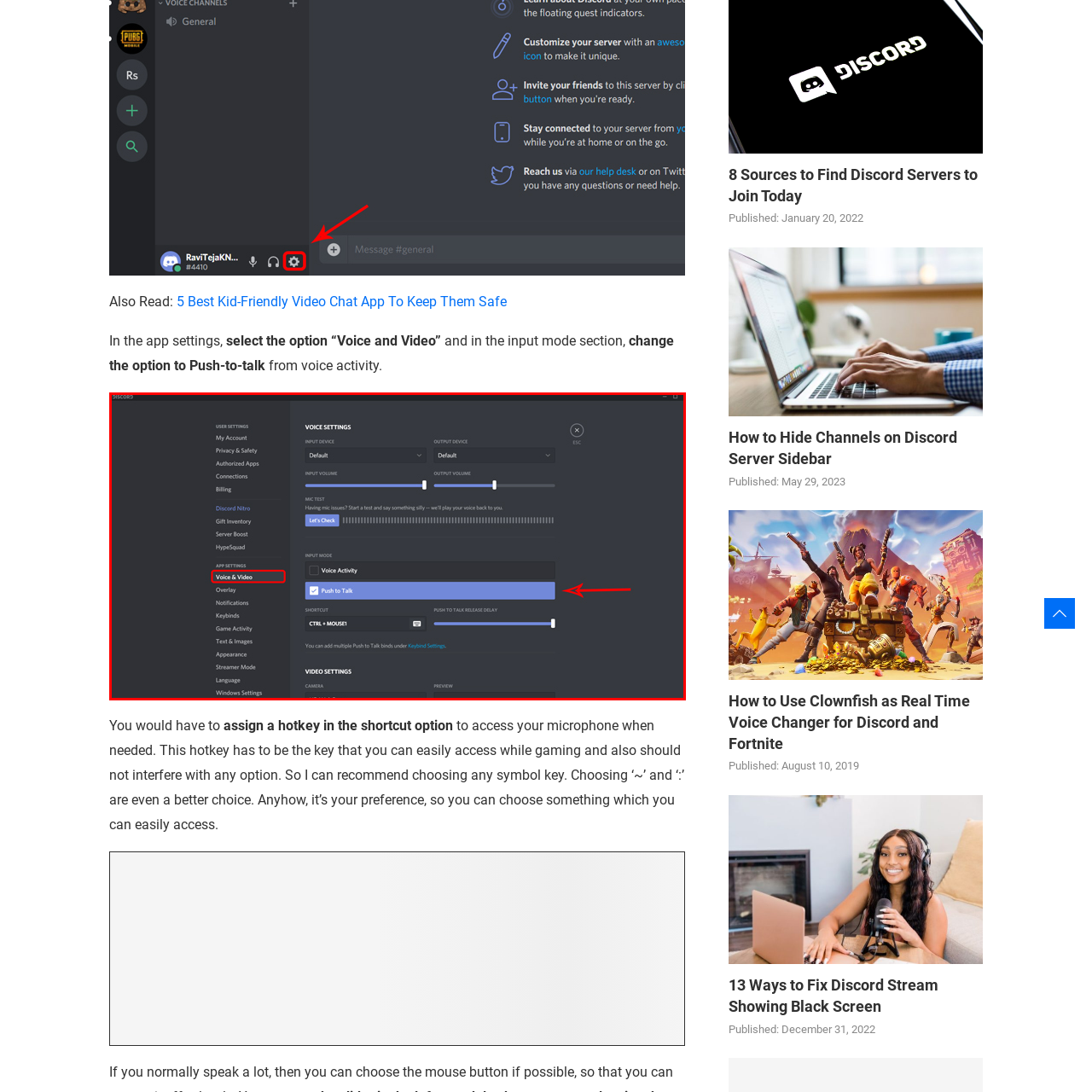Focus on the portion of the image highlighted in red and deliver a detailed explanation for the following question: What can be selected to ease access to the microphone?

In the 'Voice & Video' settings, users can select a shortcut to ease access to the microphone during gaming or conversations, making it more convenient to communicate with others on Discord.